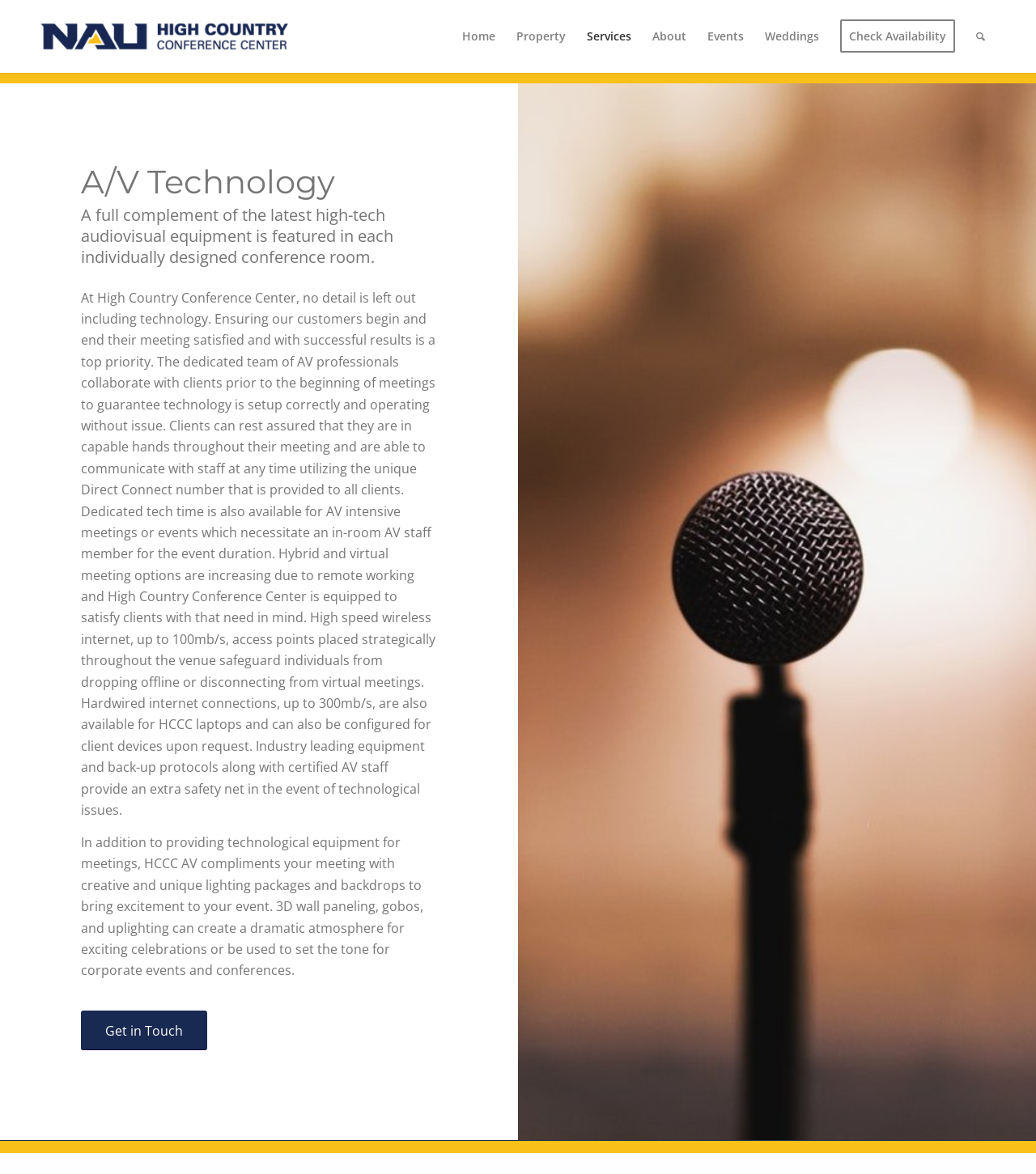Find the bounding box coordinates for the area that should be clicked to accomplish the instruction: "Click on Home".

[0.436, 0.0, 0.488, 0.062]